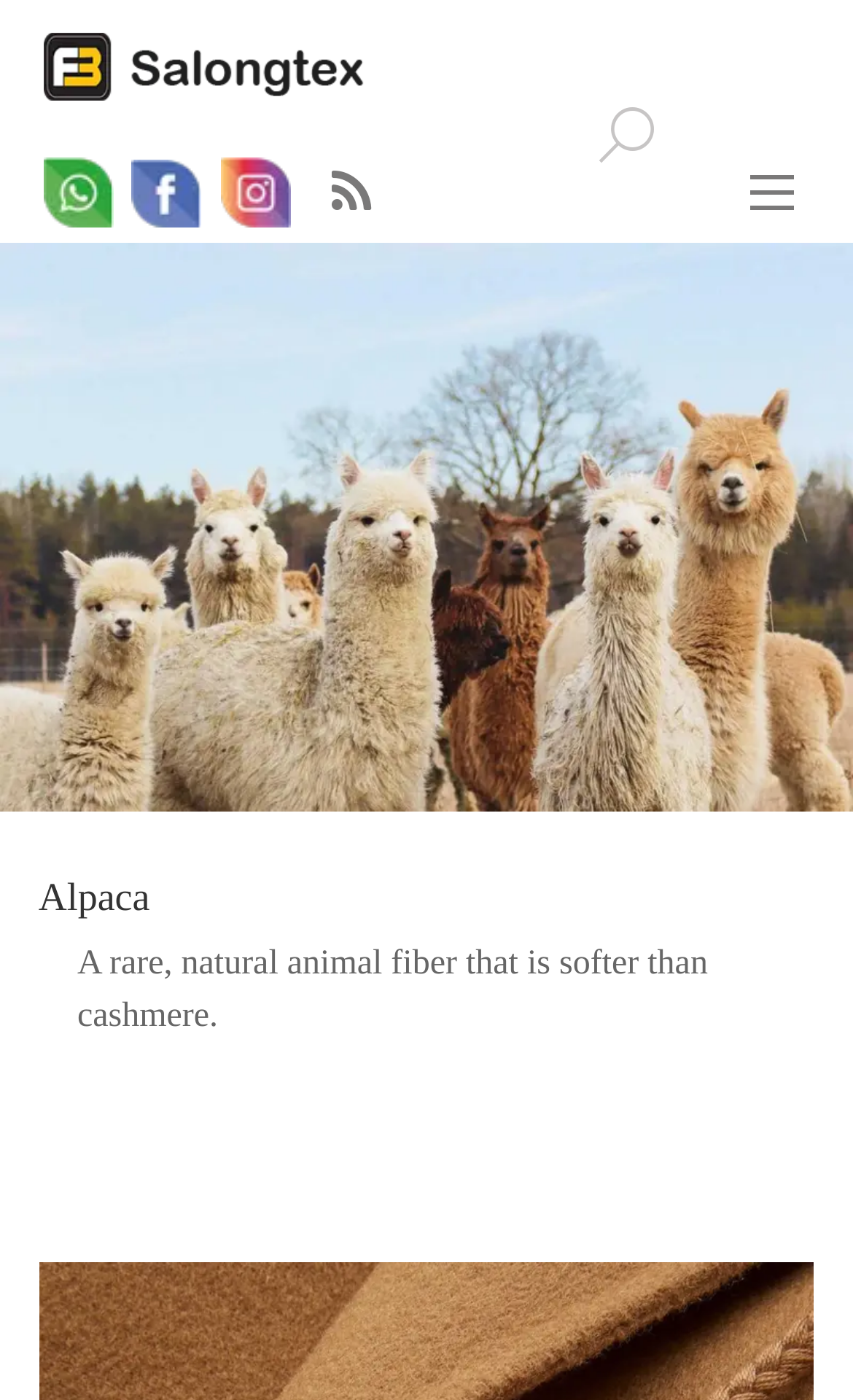Please specify the bounding box coordinates of the clickable region to carry out the following instruction: "Subscribe to RSS". The coordinates should be four float numbers between 0 and 1, in the format [left, top, right, bottom].

[0.371, 0.11, 0.453, 0.166]